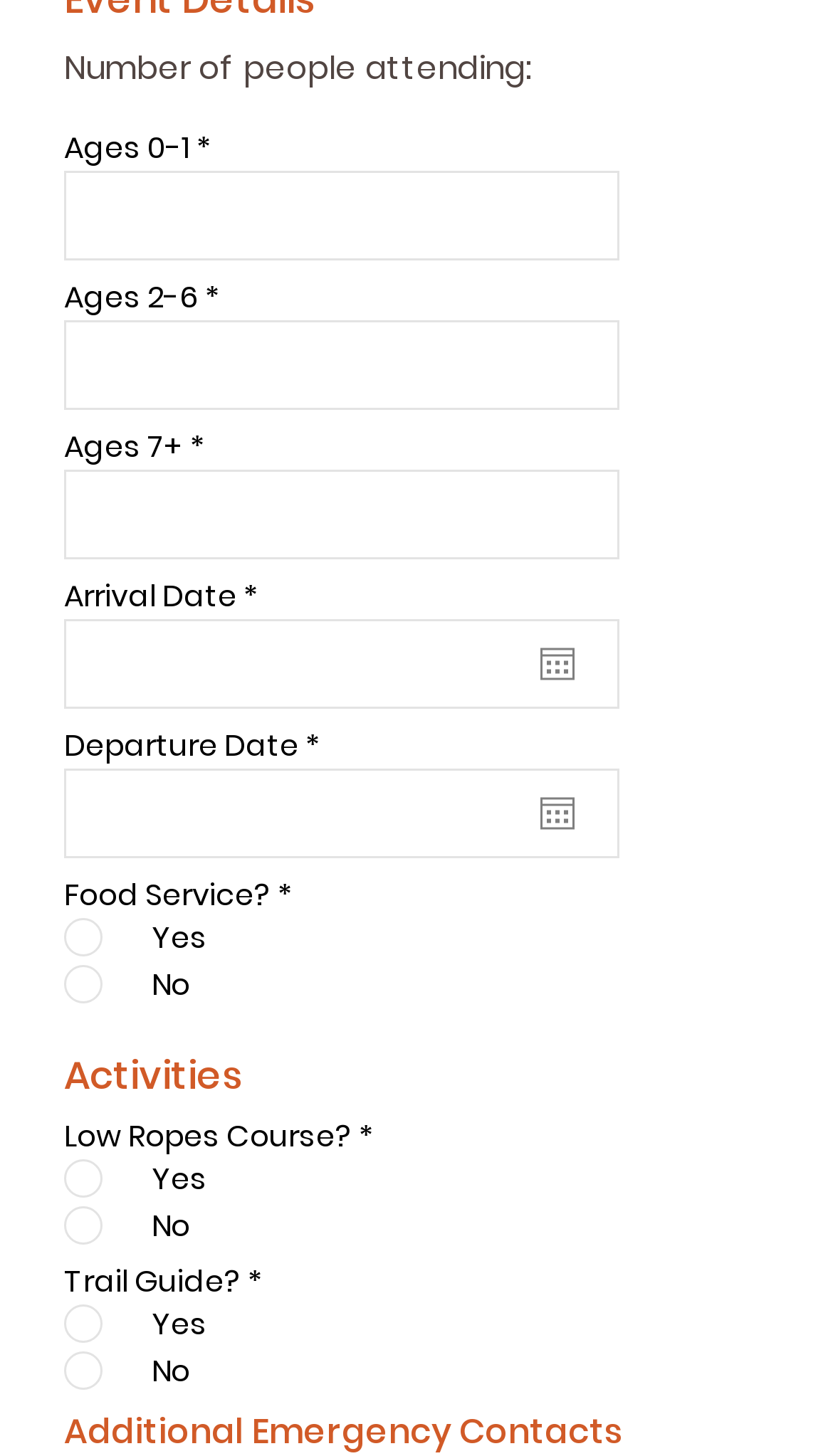Can you show the bounding box coordinates of the region to click on to complete the task described in the instruction: "Open calendar for departure date"?

[0.649, 0.547, 0.69, 0.57]